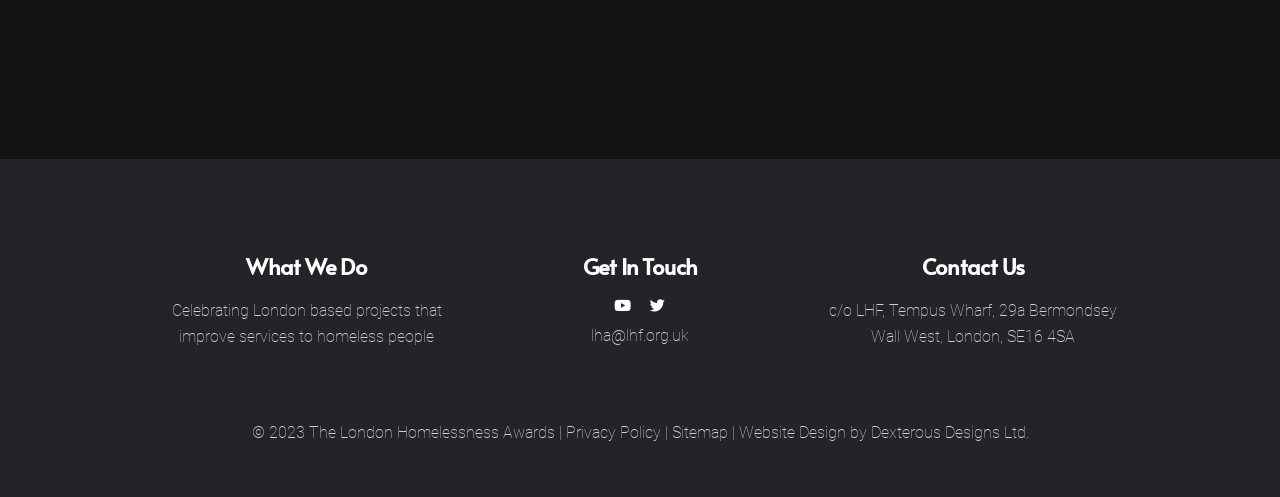What is the purpose of the organization?
From the screenshot, supply a one-word or short-phrase answer.

Celebrating London based projects that improve services to homeless people